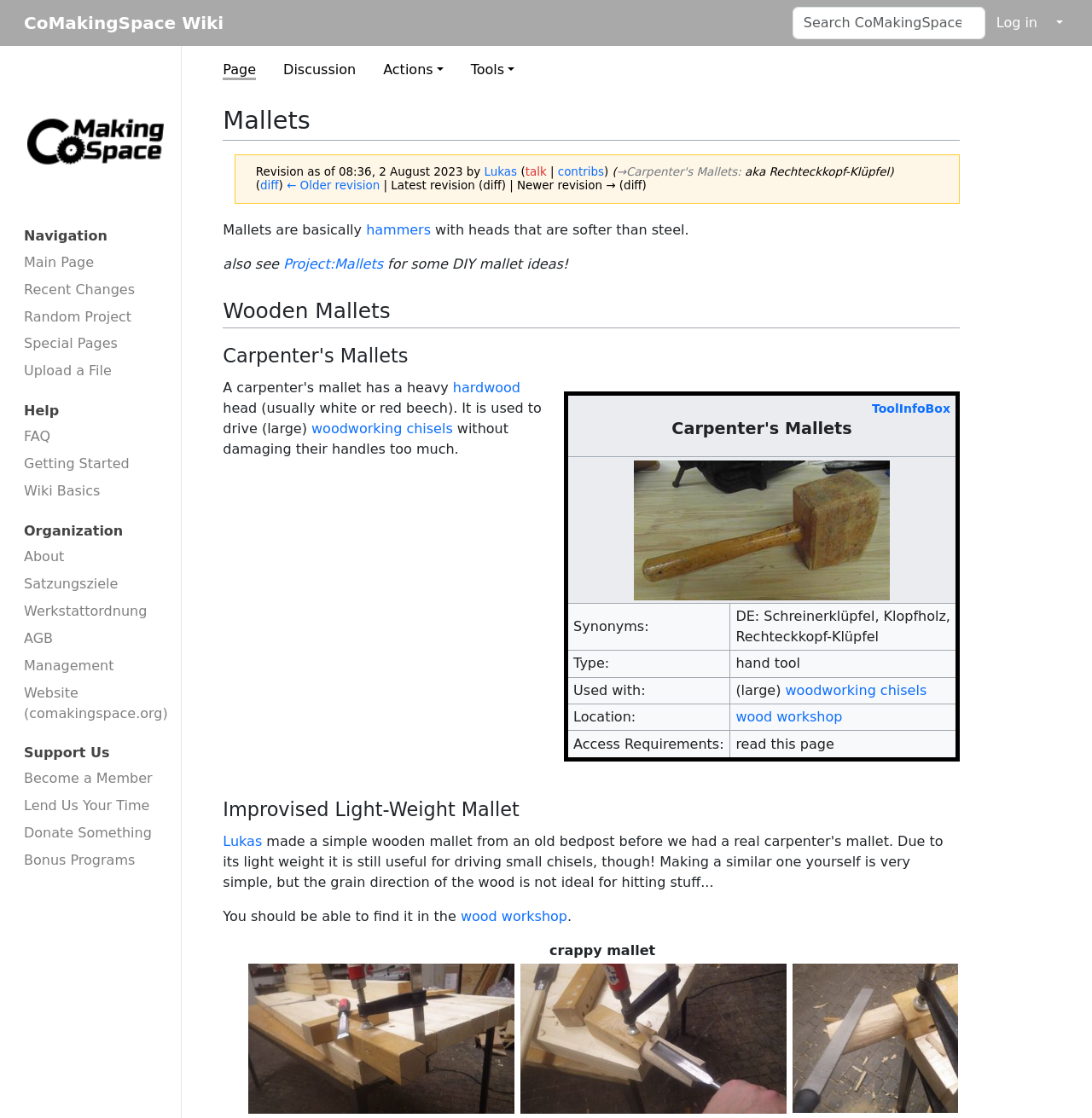Please find and report the bounding box coordinates of the element to click in order to perform the following action: "Go to Top". The coordinates should be expressed as four float numbers between 0 and 1, in the format [left, top, right, bottom].

None